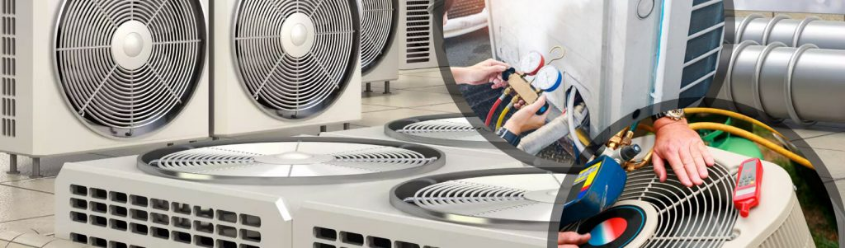Based on the image, give a detailed response to the question: What is being repaired in the image?

The caption explicitly states that the technicians are working diligently on an air conditioning unit, which is the primary focus of the image. This suggests that the object being repaired is indeed an air conditioning unit.